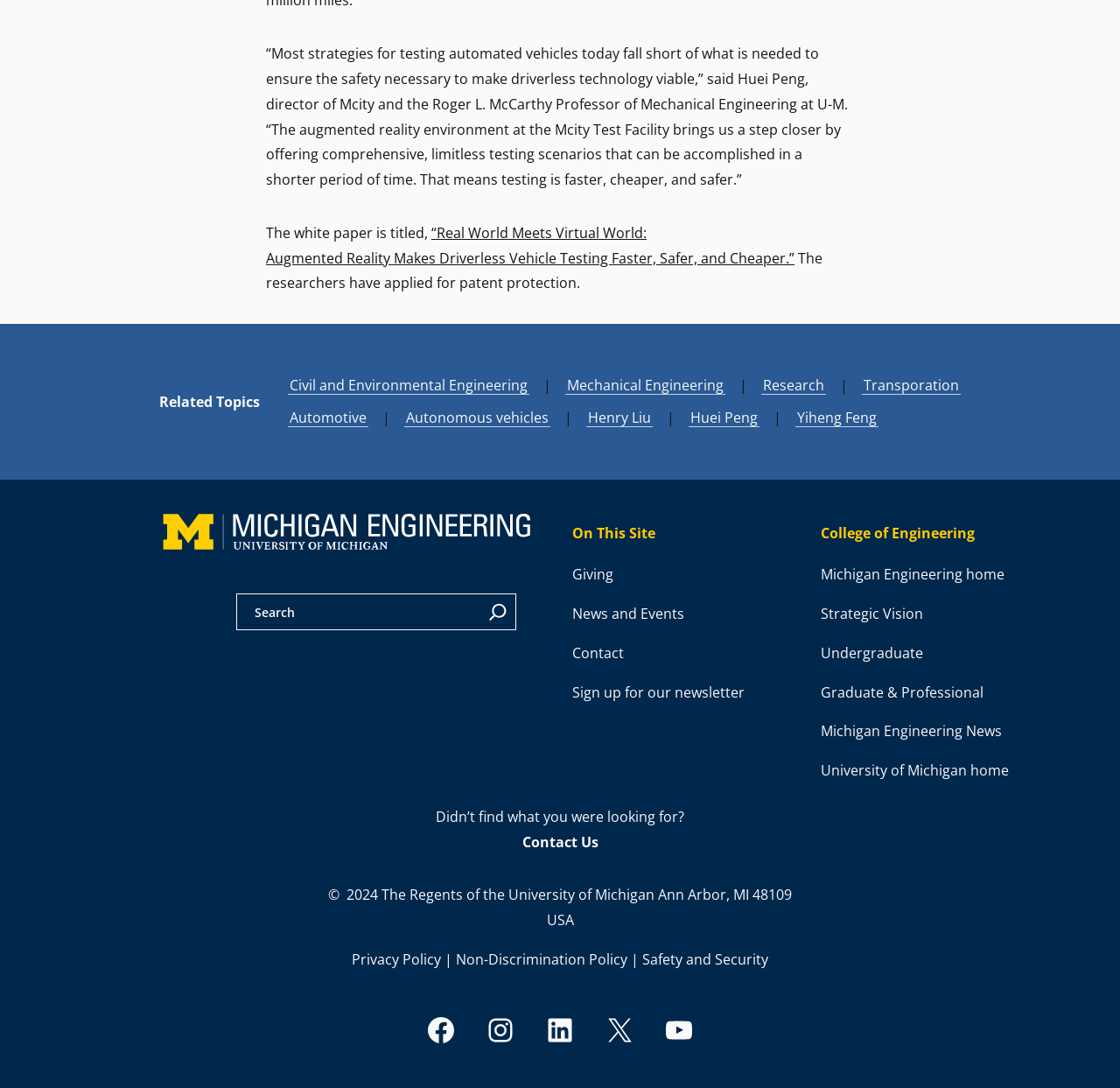Identify the bounding box coordinates for the UI element that matches this description: "Henry Liu".

[0.523, 0.375, 0.583, 0.393]